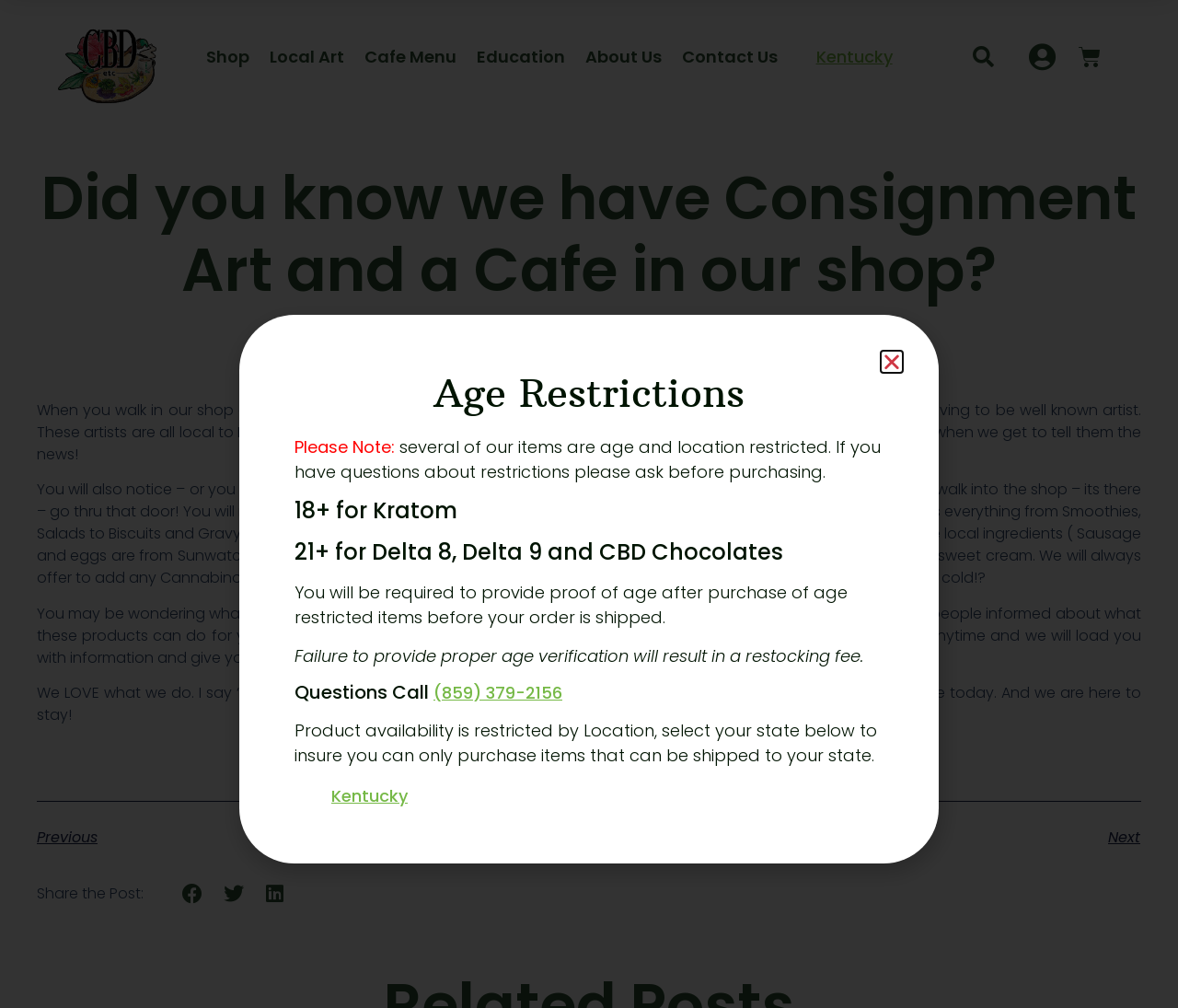Bounding box coordinates should be in the format (top-left x, top-left y, bottom-right x, bottom-right y) and all values should be floating point numbers between 0 and 1. Determine the bounding box coordinate for the UI element described as: Brandy Franklin

[0.506, 0.327, 0.602, 0.342]